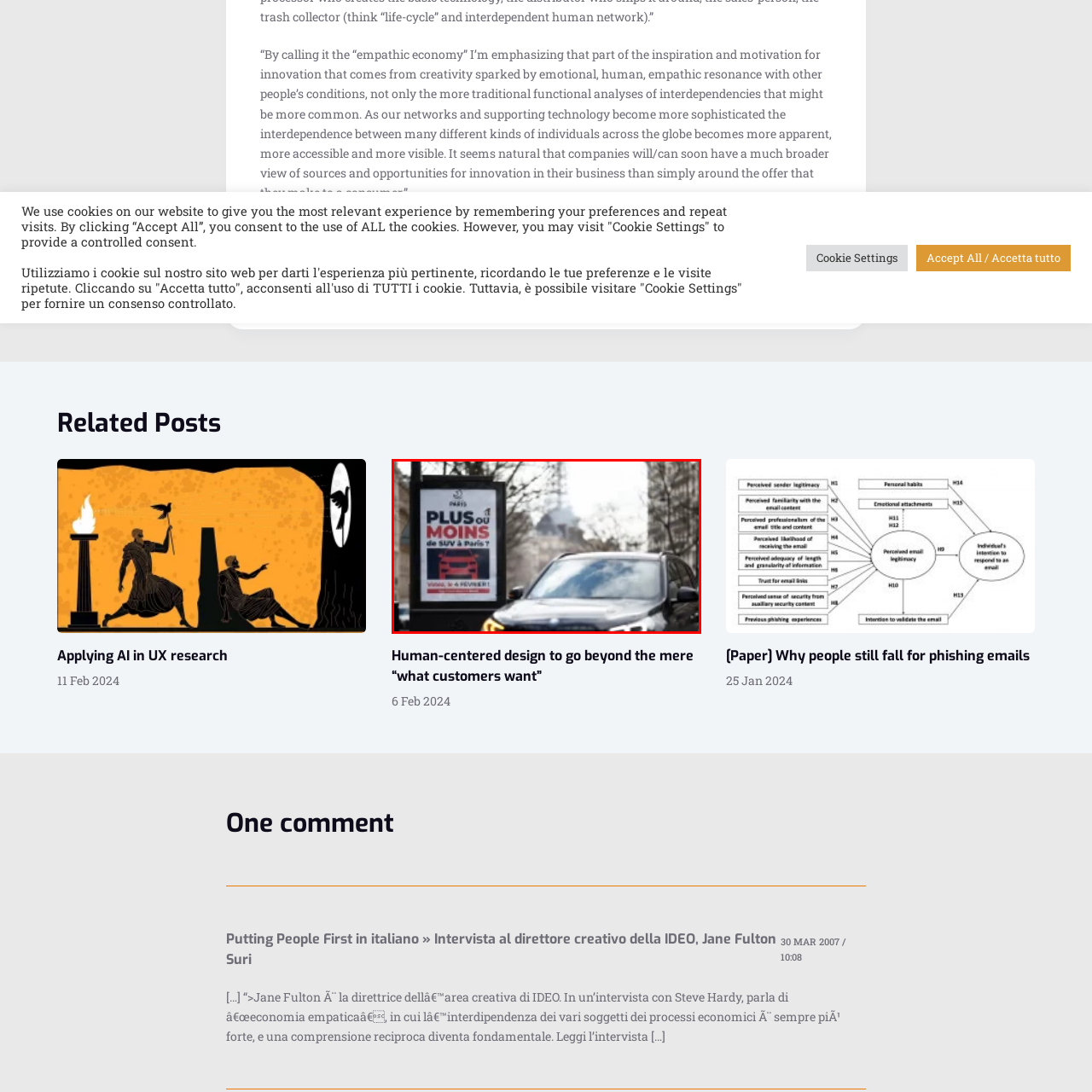Provide a thorough description of the scene depicted within the red bounding box.

The image features a street scene in Paris, prominently displaying a billboard advertisement alongside an SUV. The billboard features bold text in French that reads "PLUS ou MOINS de SUV à Paris?" which translates to "More or Less SUVs in Paris?" This suggests a discussion or inquiry regarding the presence and impact of SUVs in the city. The advertisement also includes the phrase "Venez le 4 FÉVRIER!" inviting the public to come on February 4th, likely for an event or discussion related to the topic.

In the background, we see city infrastructure, indicative of Paris, with a hint of the iconic architecture peeking through the trees lining the street, creating a blend of urban life and civic engagement. The SUV in the foreground represents contemporary urban mobility and could symbolize the growing debate over vehicle types in urban settings, particularly regarding environmental and spatial considerations in cities like Paris.